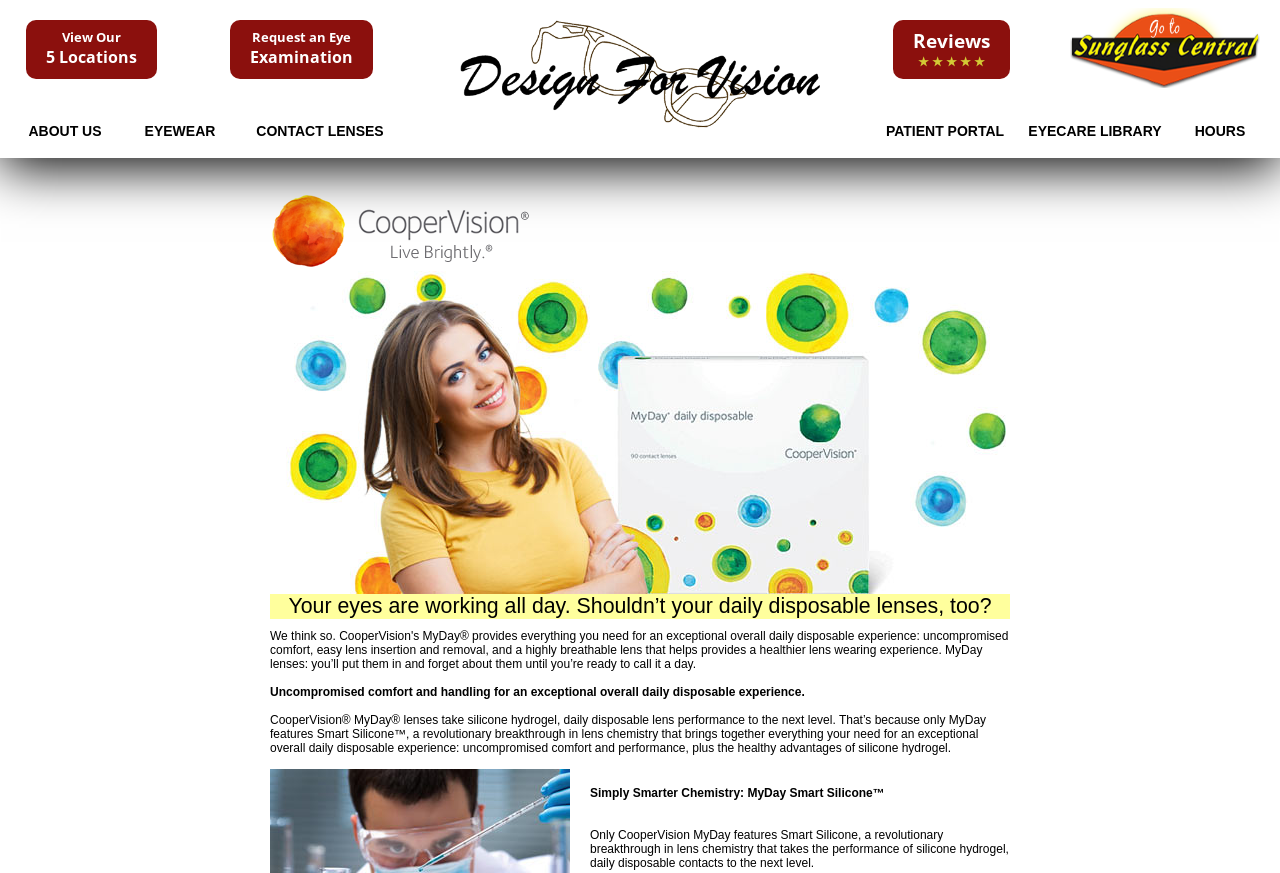Find the bounding box coordinates of the element to click in order to complete this instruction: "Read reviews". The bounding box coordinates must be four float numbers between 0 and 1, denoted as [left, top, right, bottom].

[0.698, 0.023, 0.789, 0.09]